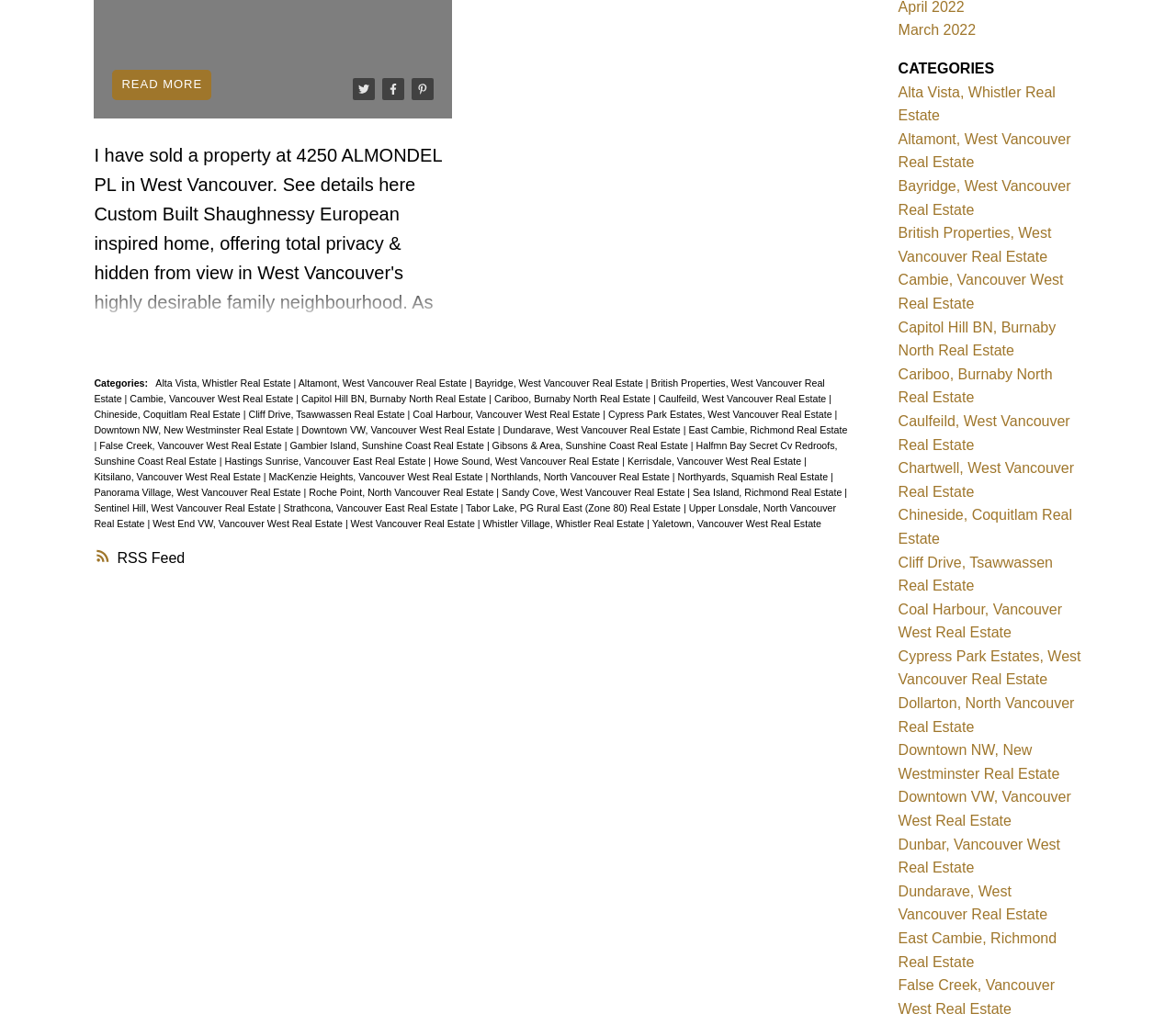Can you find the bounding box coordinates for the element that needs to be clicked to execute this instruction: "go to home page"? The coordinates should be given as four float numbers between 0 and 1, i.e., [left, top, right, bottom].

None